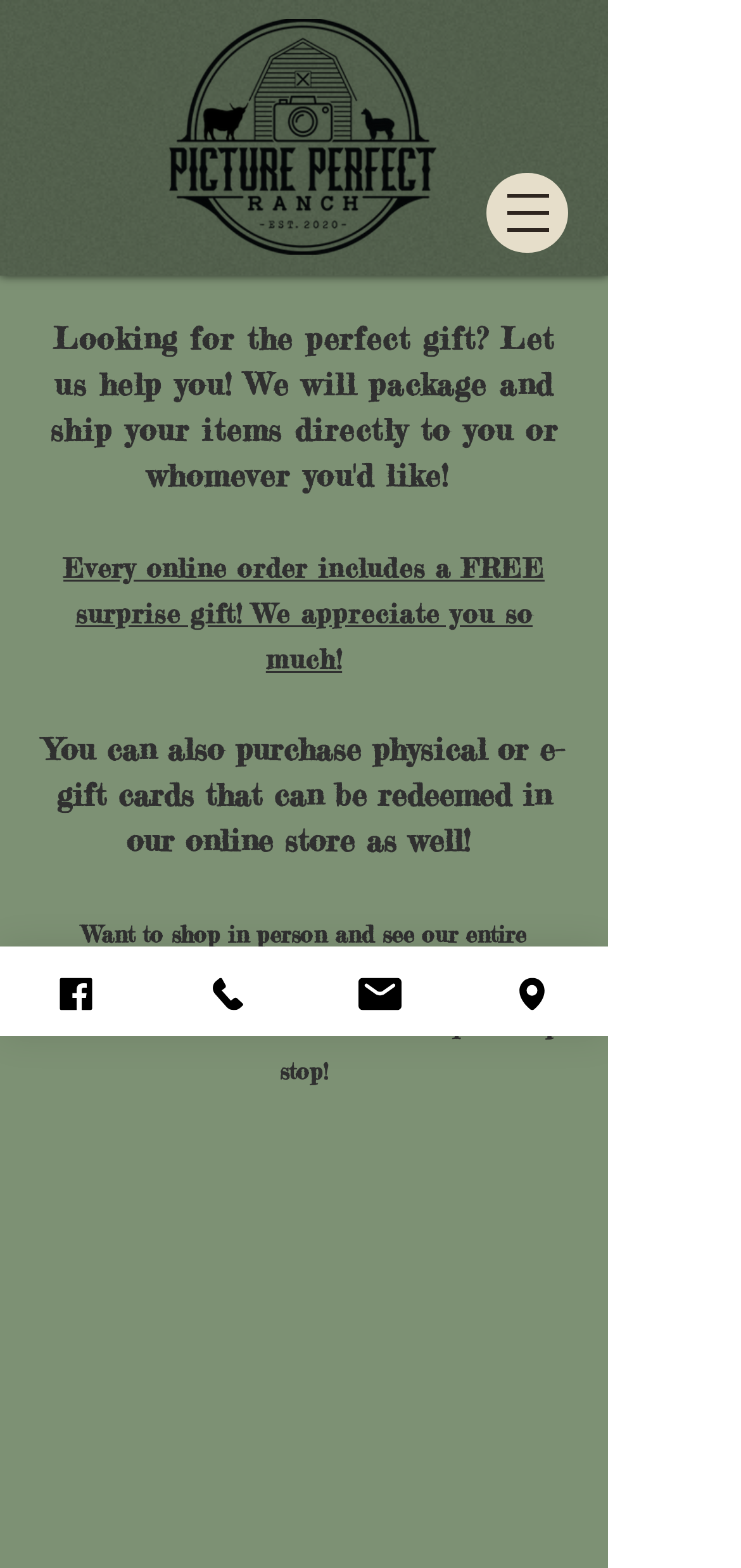Offer a detailed account of what is visible on the webpage.

The webpage is an online shop called "PicturePerfectRanch". At the top left, there is a logo image of the ranch. Next to the logo, on the top right, is a button to open a navigation menu. 

Below the logo and navigation button, there is a prominent heading that spans most of the width of the page. The heading is an invitation to find the perfect gift, with details about the services offered, including free surprise gifts with online orders, physical or e-gift cards, and the option to book a tour or schedule a quick shop stop.

At the bottom left of the page, there are three links to the shop's social media profiles, including Facebook, Phone, and Email, each accompanied by a small image. These links are aligned horizontally and take up about half of the page's width.